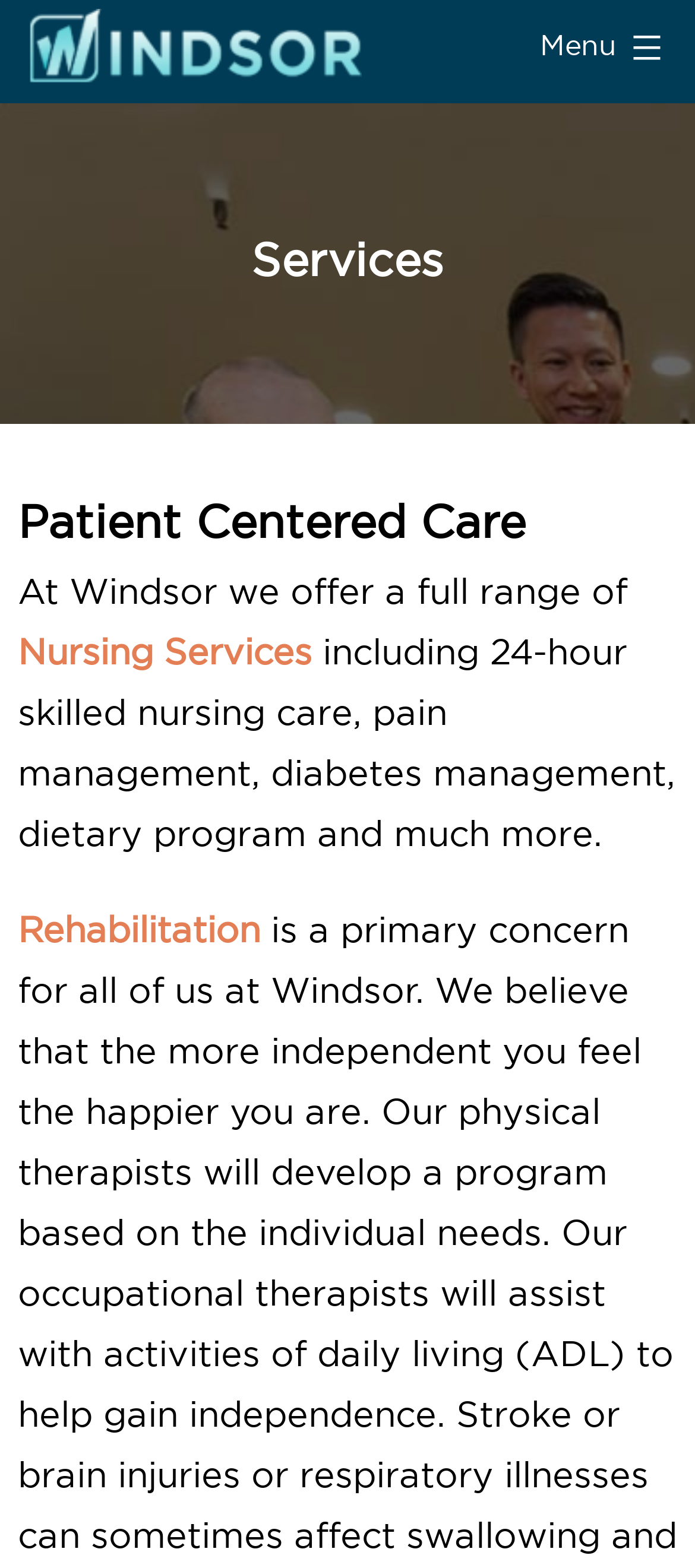Using a single word or phrase, answer the following question: 
What is the name of the website?

windsorhampton.com